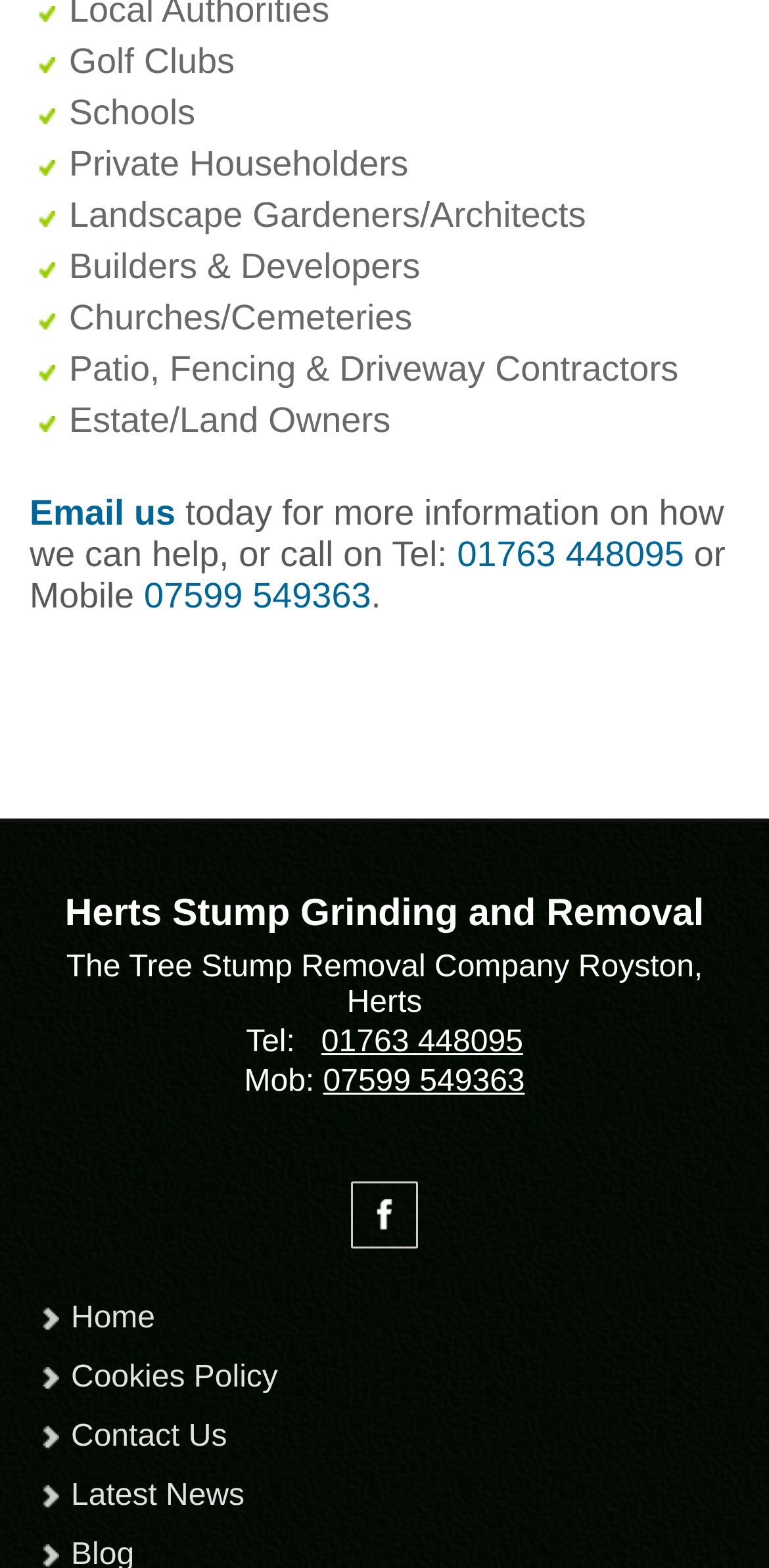Determine the bounding box coordinates of the UI element described below. Use the format (top-left x, top-left y, bottom-right x, bottom-right y) with floating point numbers between 0 and 1: 07599 549363

[0.42, 0.679, 0.682, 0.701]